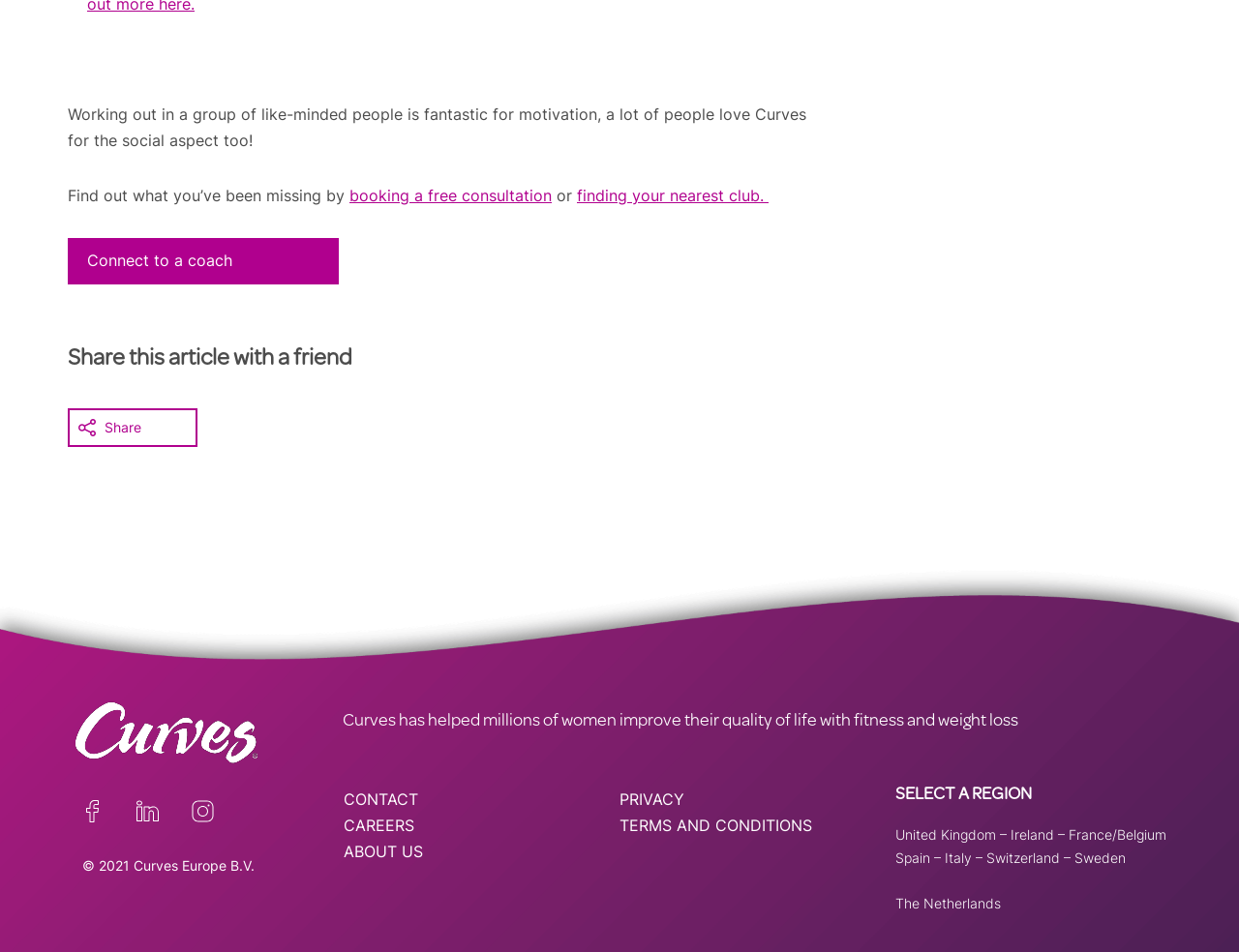What is the copyright year of the webpage?
Using the information from the image, provide a comprehensive answer to the question.

The webpage has a copyright notice '© 2021 Curves Europe B.V.' which indicates that the copyright year of the webpage is 2021.